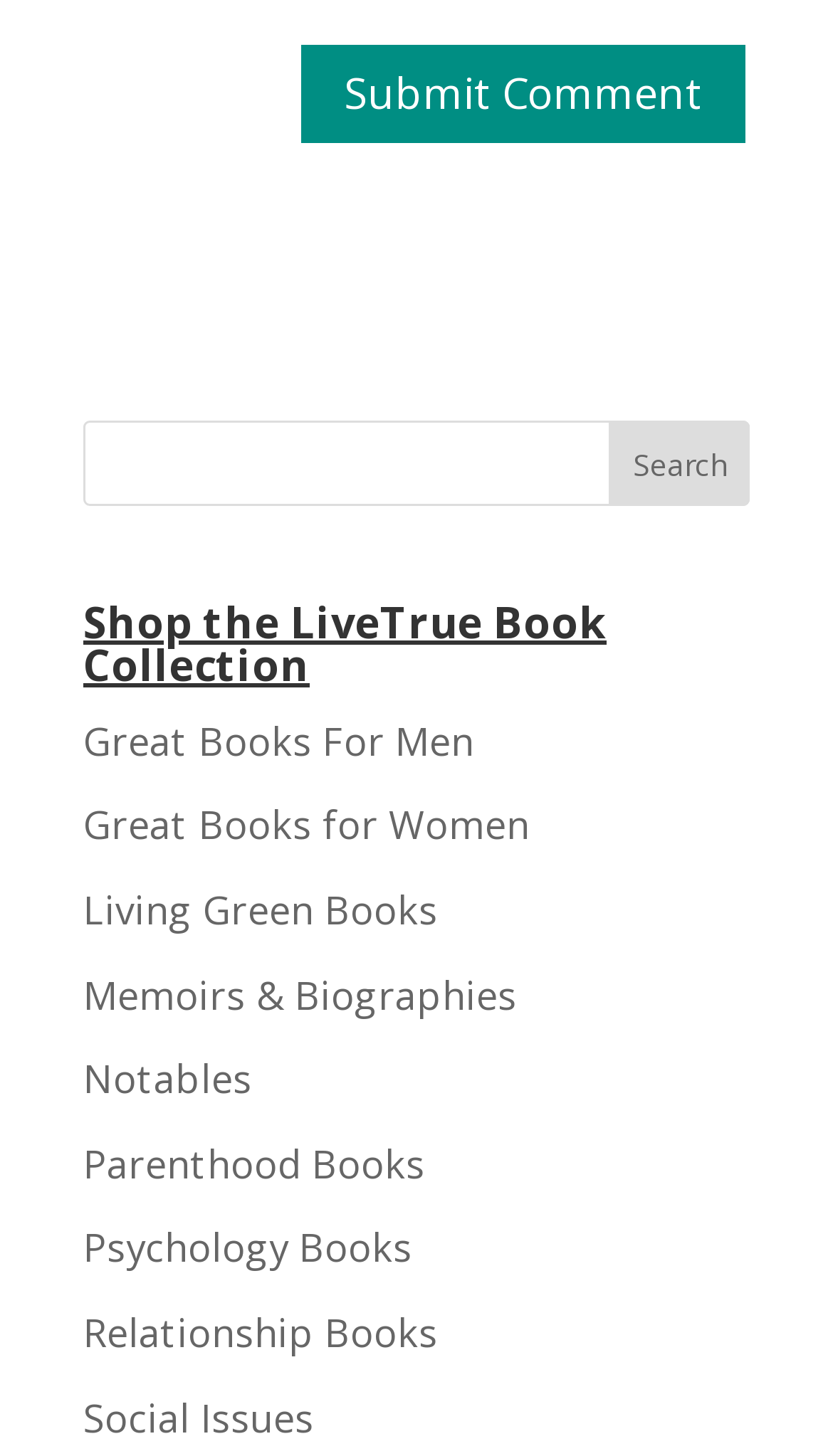Calculate the bounding box coordinates for the UI element based on the following description: "Search". Ensure the coordinates are four float numbers between 0 and 1, i.e., [left, top, right, bottom].

[0.732, 0.289, 0.9, 0.347]